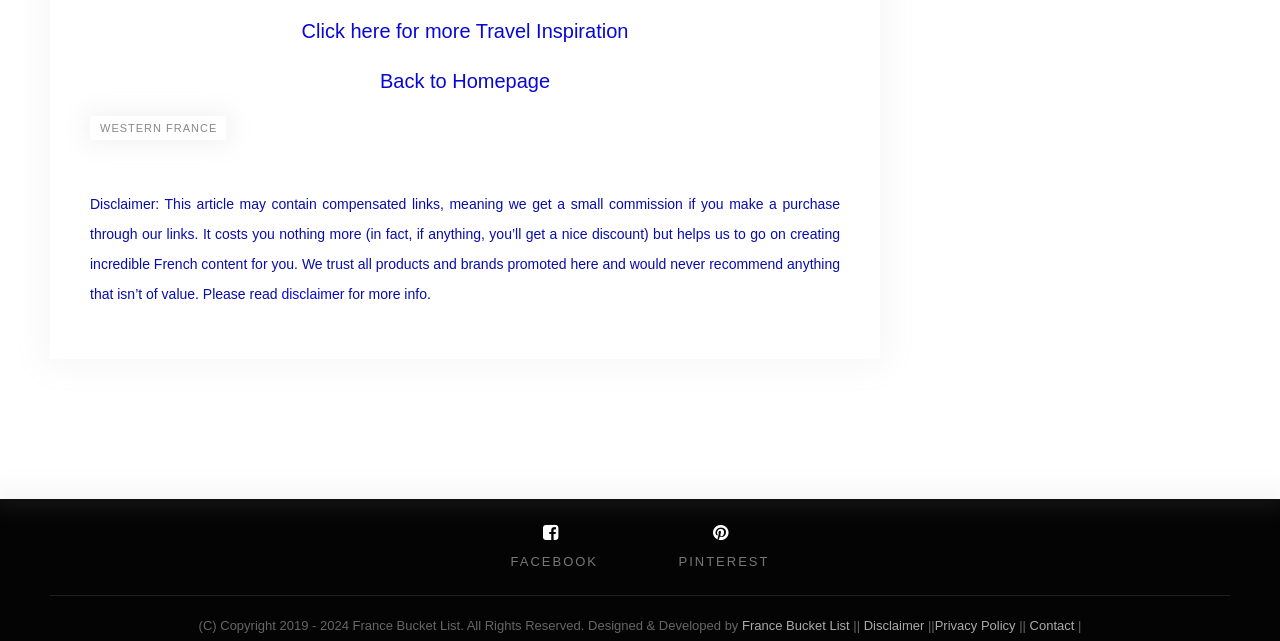What is the name of the region mentioned?
Please give a detailed and thorough answer to the question, covering all relevant points.

The answer can be found by looking at the link element with the text 'WESTERN FRANCE' which is located at the top of the webpage, indicating that the webpage is related to this region.